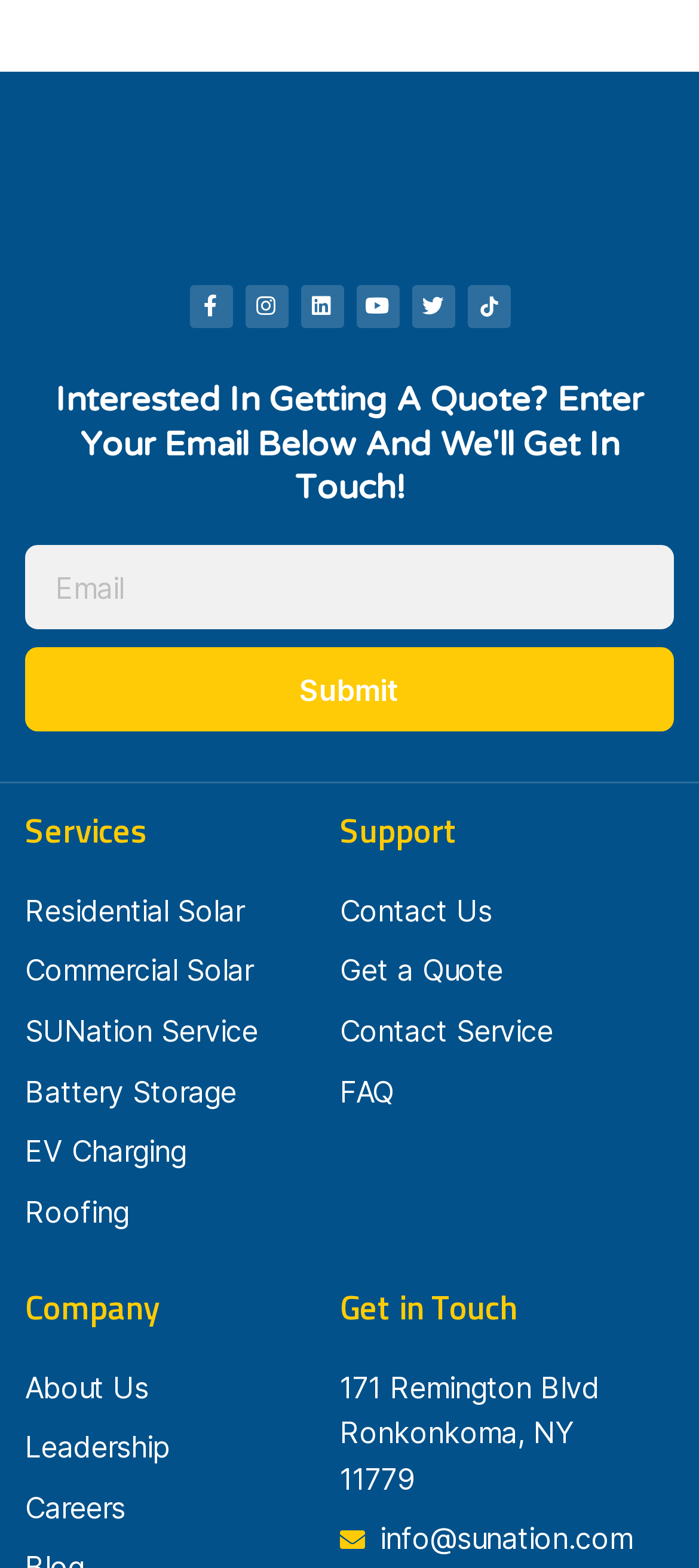Determine the bounding box coordinates of the target area to click to execute the following instruction: "Click Contact Us."

None